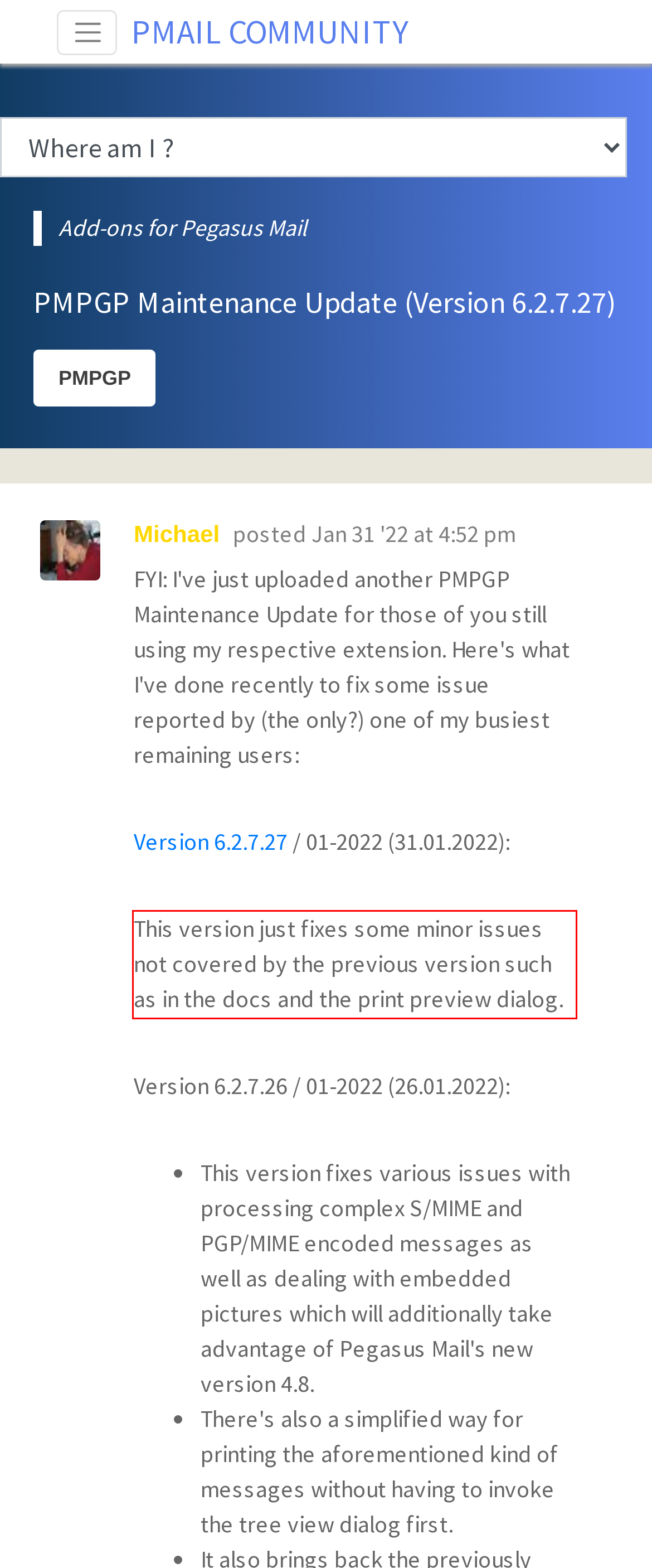From the given screenshot of a webpage, identify the red bounding box and extract the text content within it.

This version just fixes some minor issues not covered by the previous version such as in the docs and the print preview dialog.